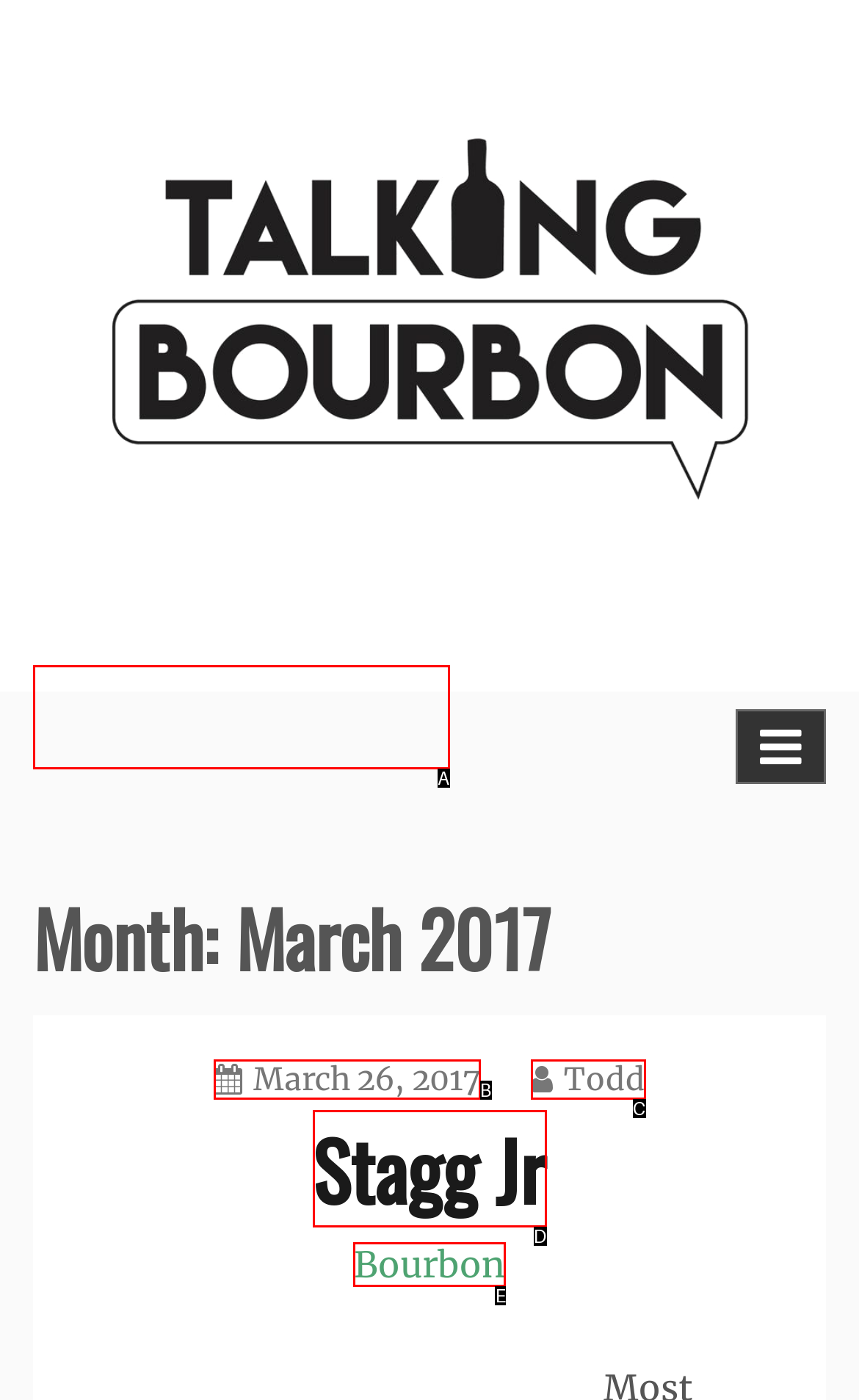Which HTML element matches the description: Stagg Jr the best? Answer directly with the letter of the chosen option.

D